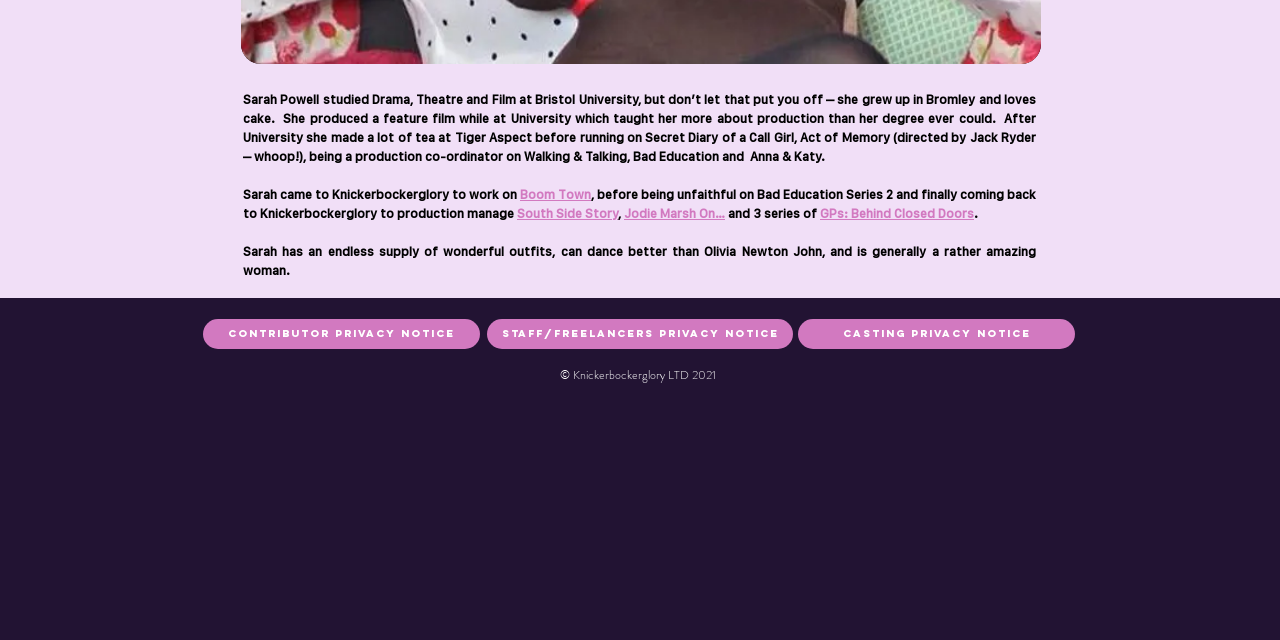Locate the bounding box for the described UI element: "Boom Town". Ensure the coordinates are four float numbers between 0 and 1, formatted as [left, top, right, bottom].

[0.406, 0.289, 0.462, 0.319]